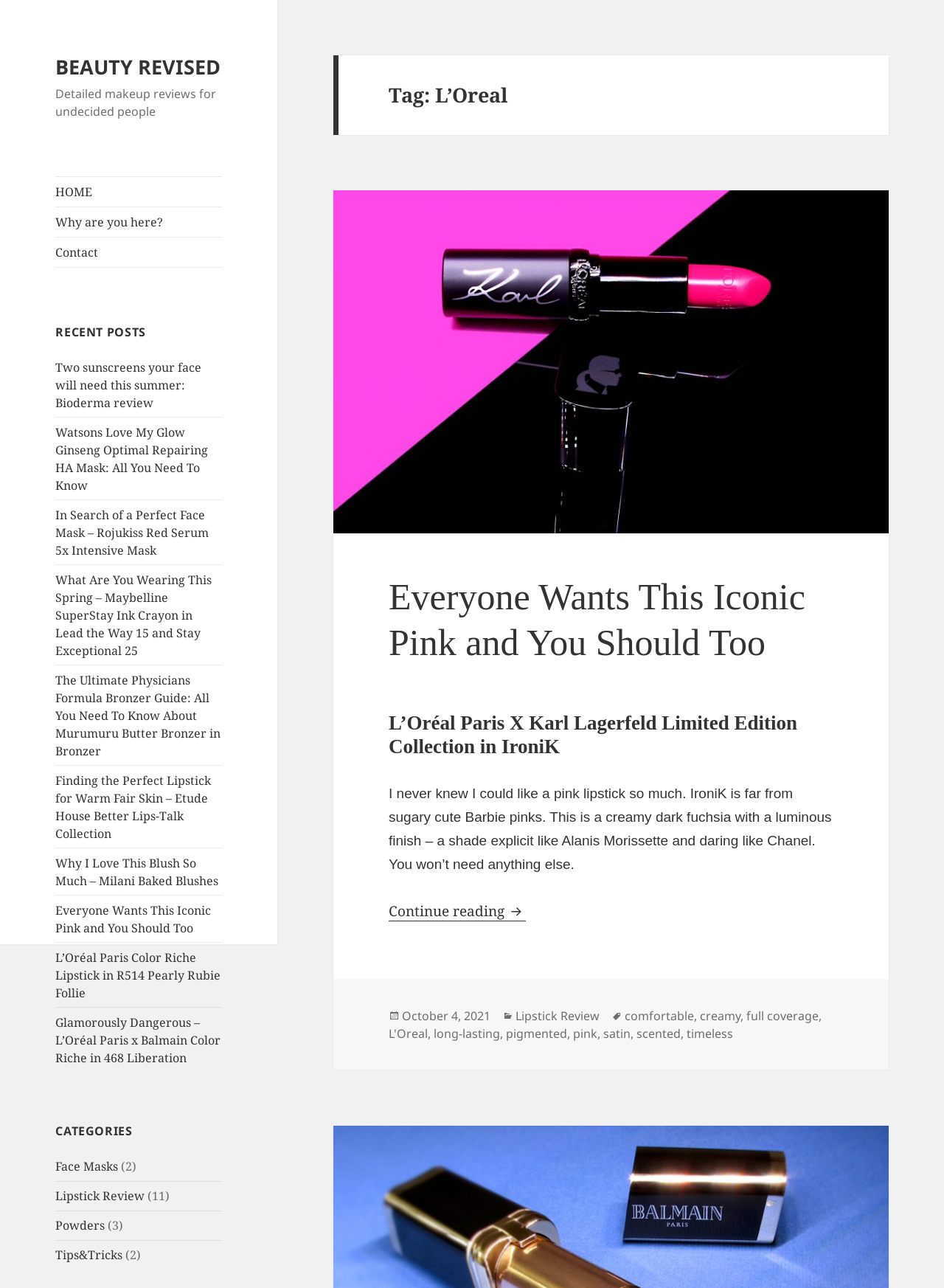Answer with a single word or phrase: 
What is the name of the lipstick reviewed in the article?

IroniK